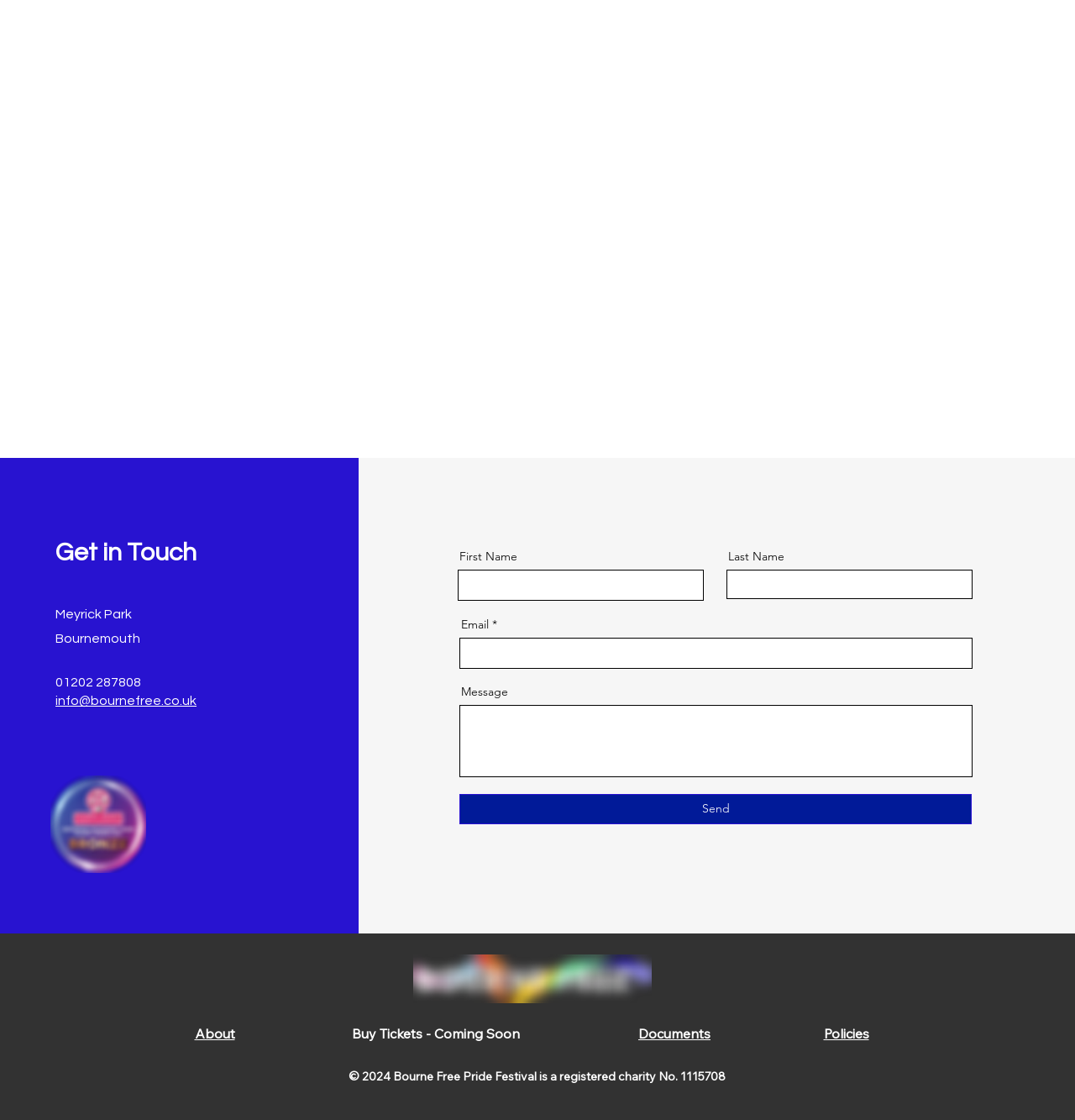Answer the question using only a single word or phrase: 
What is the purpose of the textbox with the label 'Message'?

To input a message